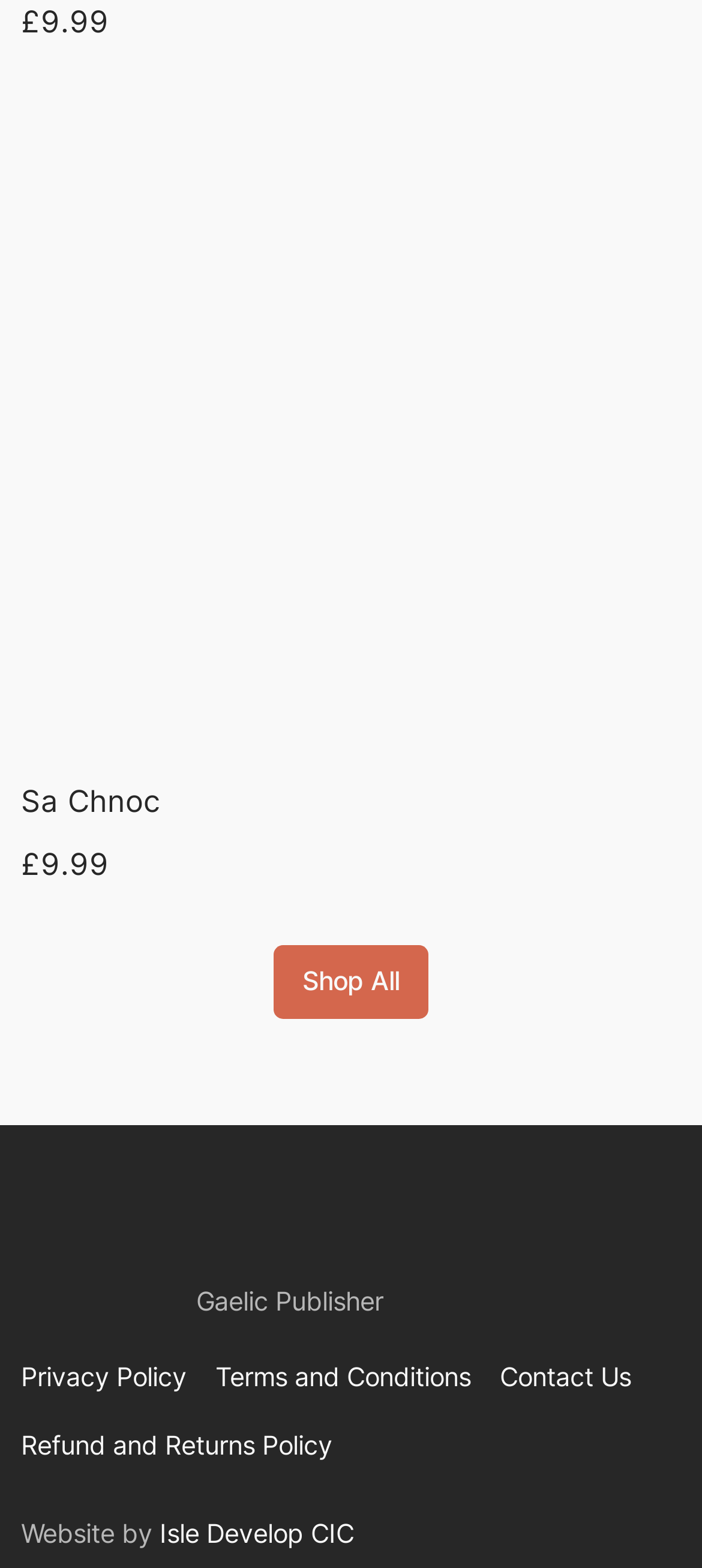Bounding box coordinates are specified in the format (top-left x, top-left y, bottom-right x, bottom-right y). All values are floating point numbers bounded between 0 and 1. Please provide the bounding box coordinate of the region this sentence describes: Contact Us

[0.712, 0.865, 0.899, 0.891]